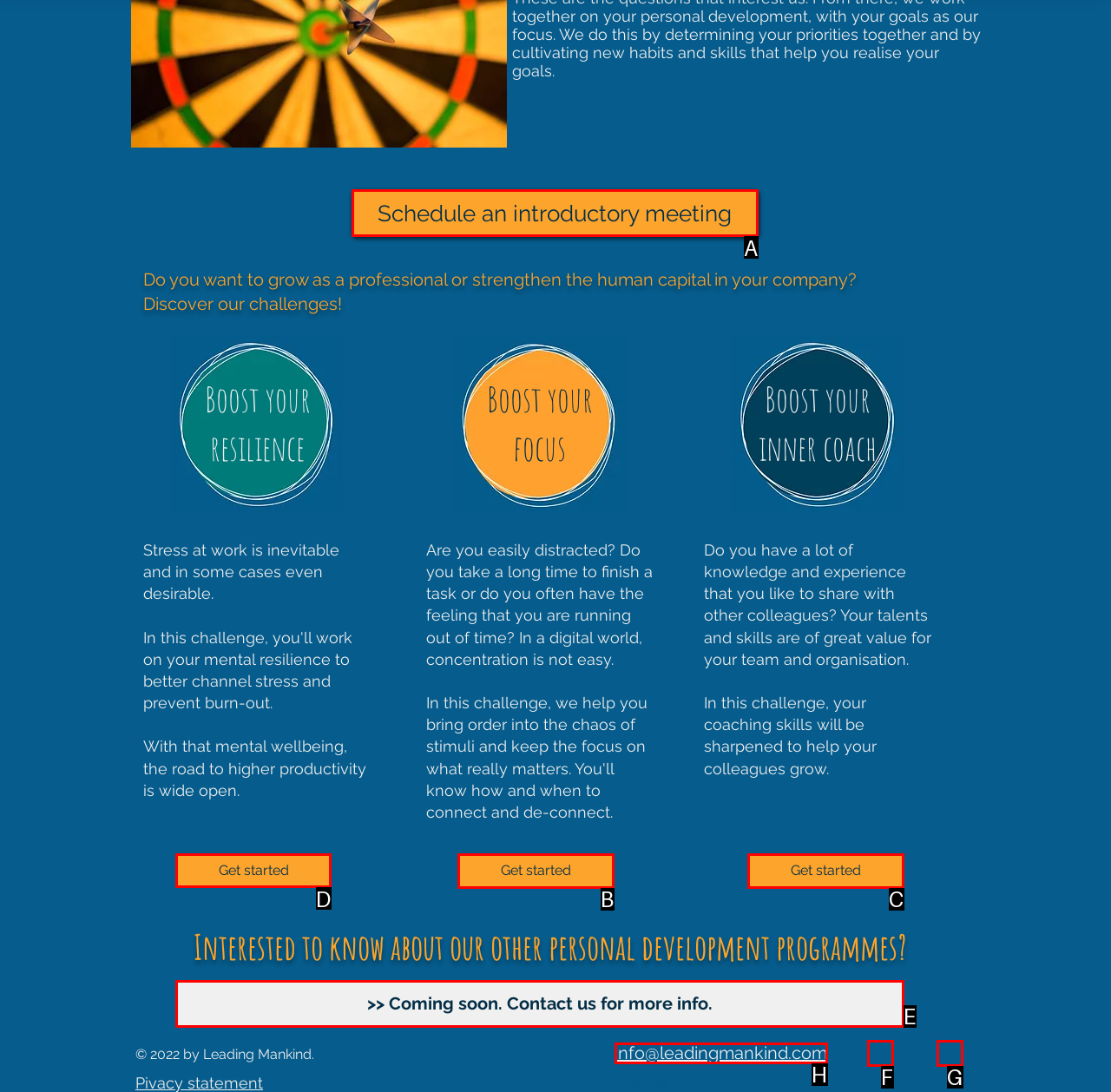Point out the HTML element I should click to achieve the following: Get started Reply with the letter of the selected element.

D